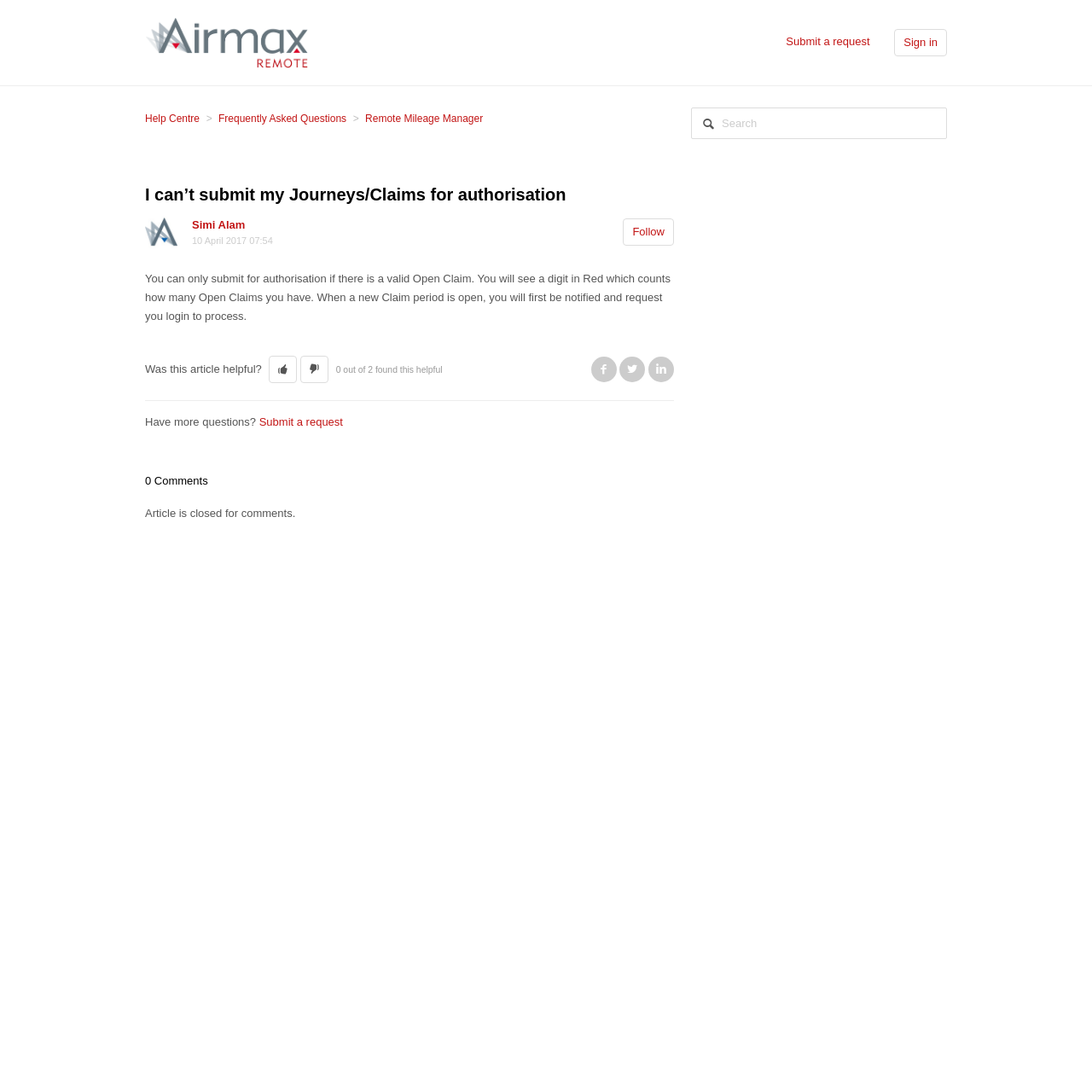What is the status of comments on this article?
Refer to the image and provide a concise answer in one word or phrase.

Closed